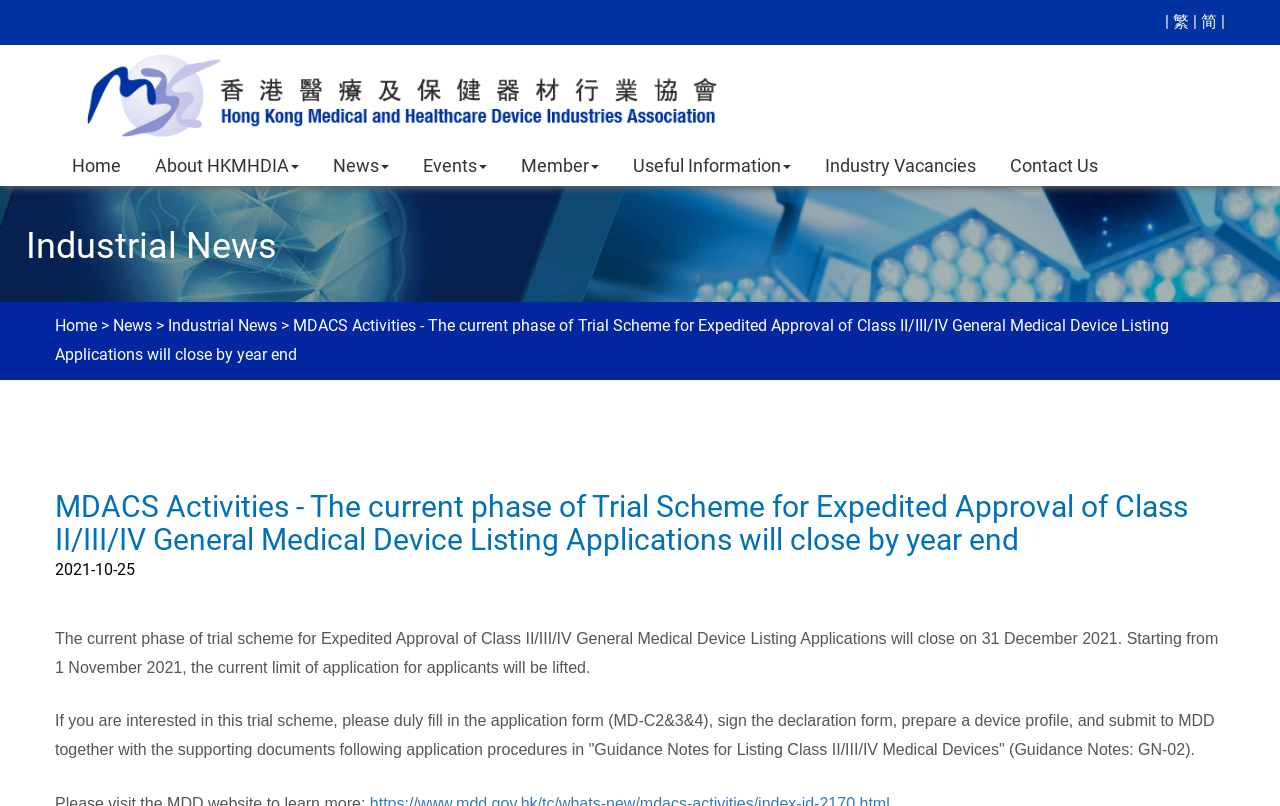Please mark the bounding box coordinates of the area that should be clicked to carry out the instruction: "Visit the Hospital Authority website".

[0.068, 0.067, 0.562, 0.17]